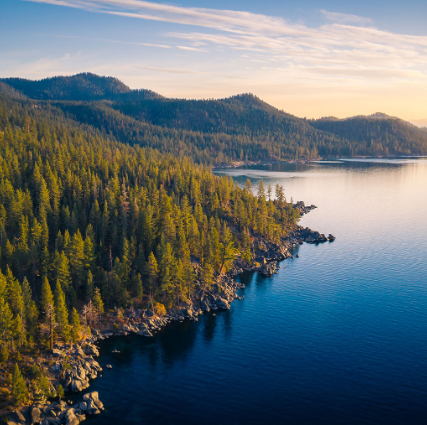Describe all elements and aspects of the image.

The image captures a breathtaking aerial view of a serene lakeside landscape, showcasing lush green pine forests that hug the rocky shoreline. The calm, clear waters of the lake reflect the vibrant colors of the early morning sky, which transitions from soft orange to brilliant blue. In the distance, rolling hills and mountains frame the scene, contributing to the tranquil atmosphere. This idyllic setting invites viewers to appreciate the natural beauty and peacefulness of the outdoors, making it an enchanting representation of the wilderness.